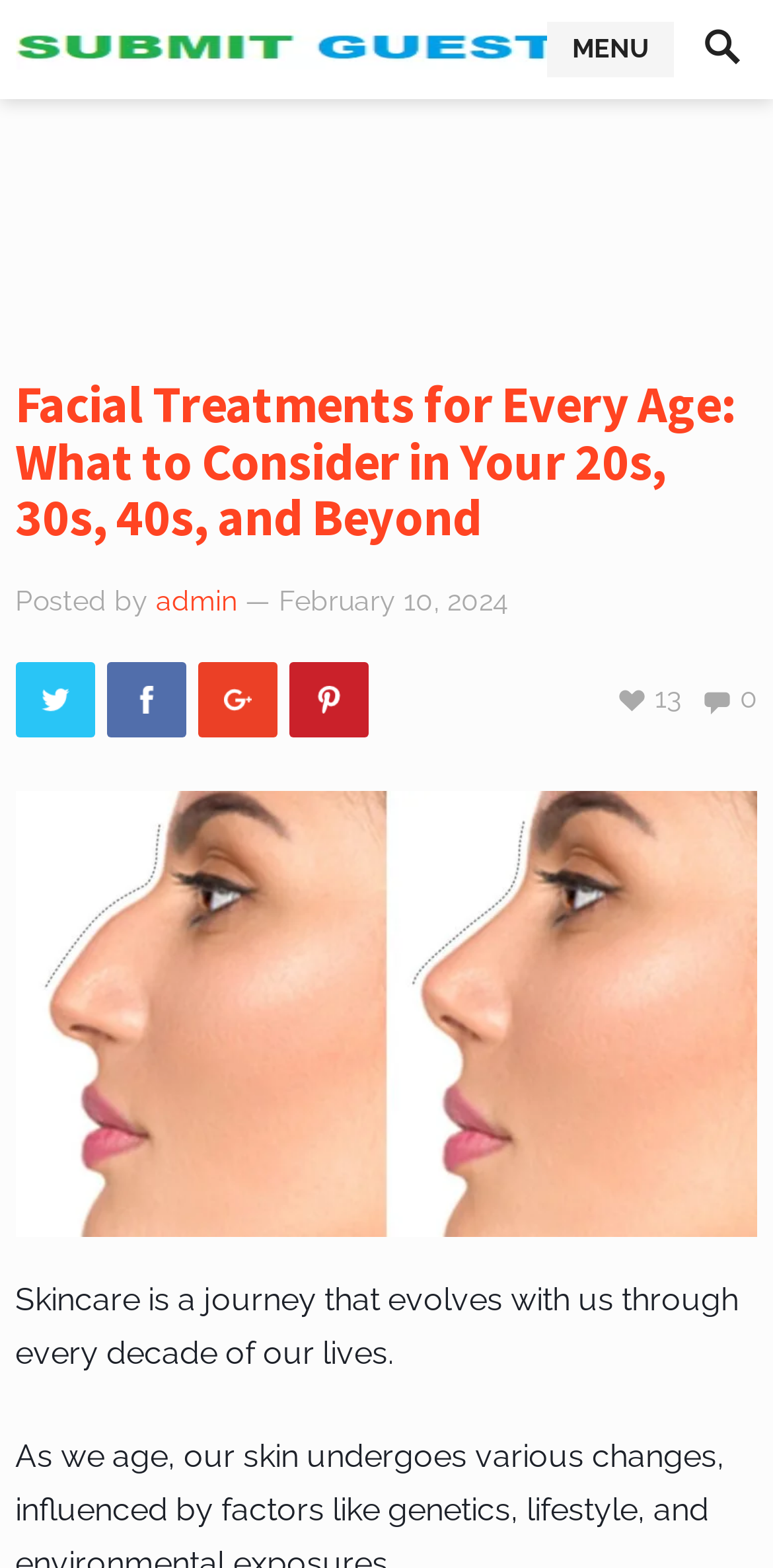What is the date of the post?
Using the image as a reference, answer the question with a short word or phrase.

February 10, 2024